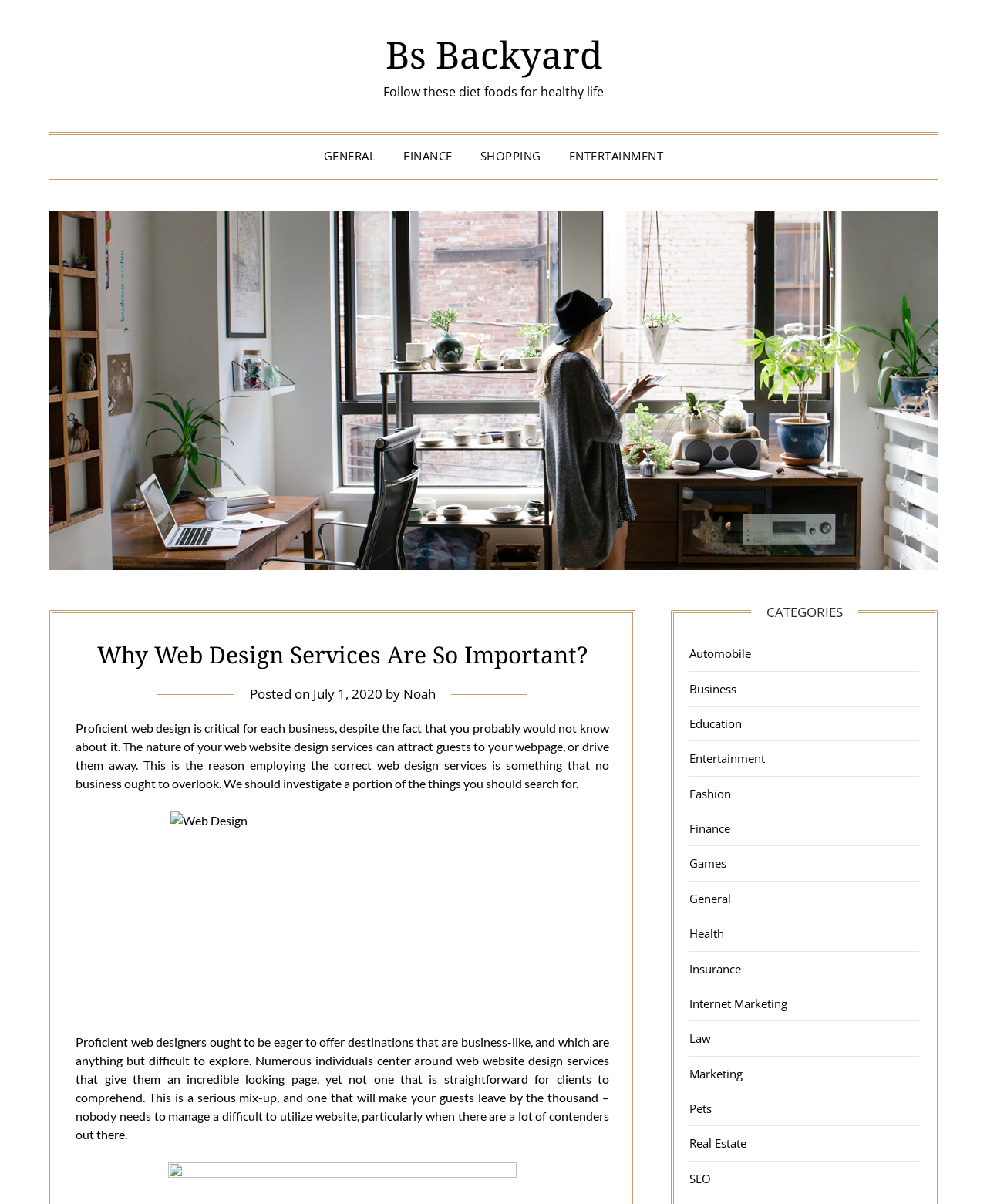Please extract the primary headline from the webpage.

Why Web Design Services Are So Important?